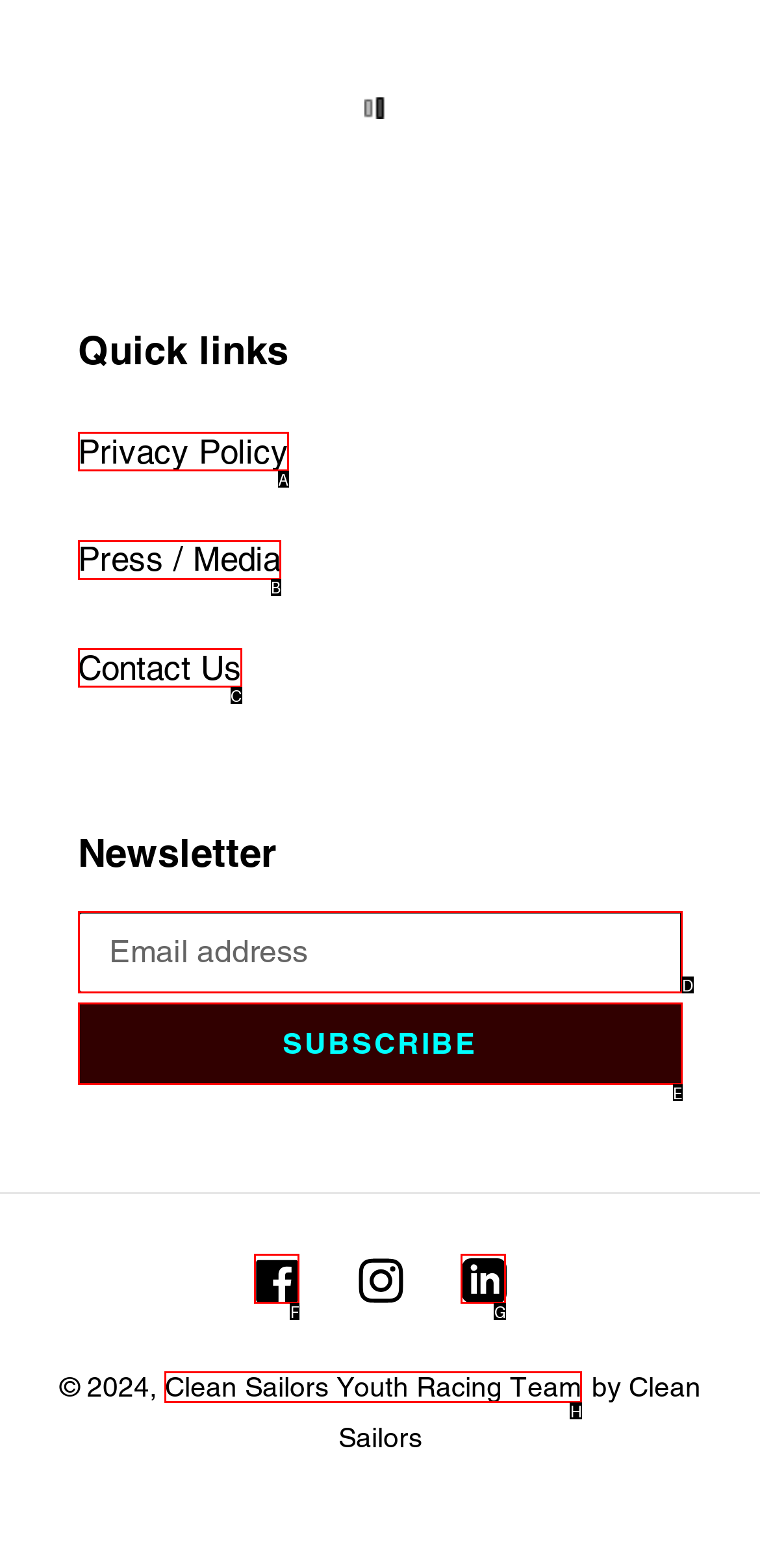Using the element description: Logo, select the HTML element that matches best. Answer with the letter of your choice.

None